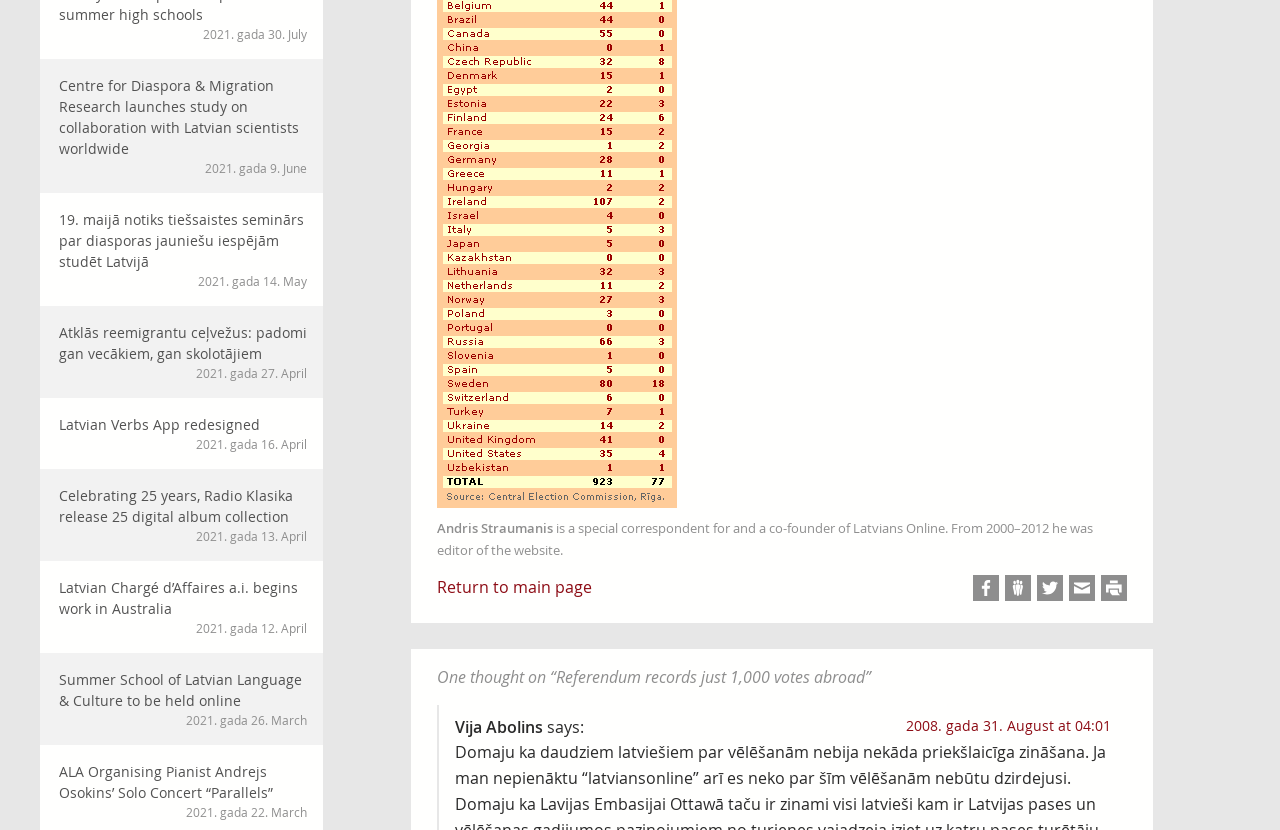Please determine the bounding box coordinates for the UI element described as: "title="Share on Draugiem.lv"".

[0.785, 0.692, 0.805, 0.724]